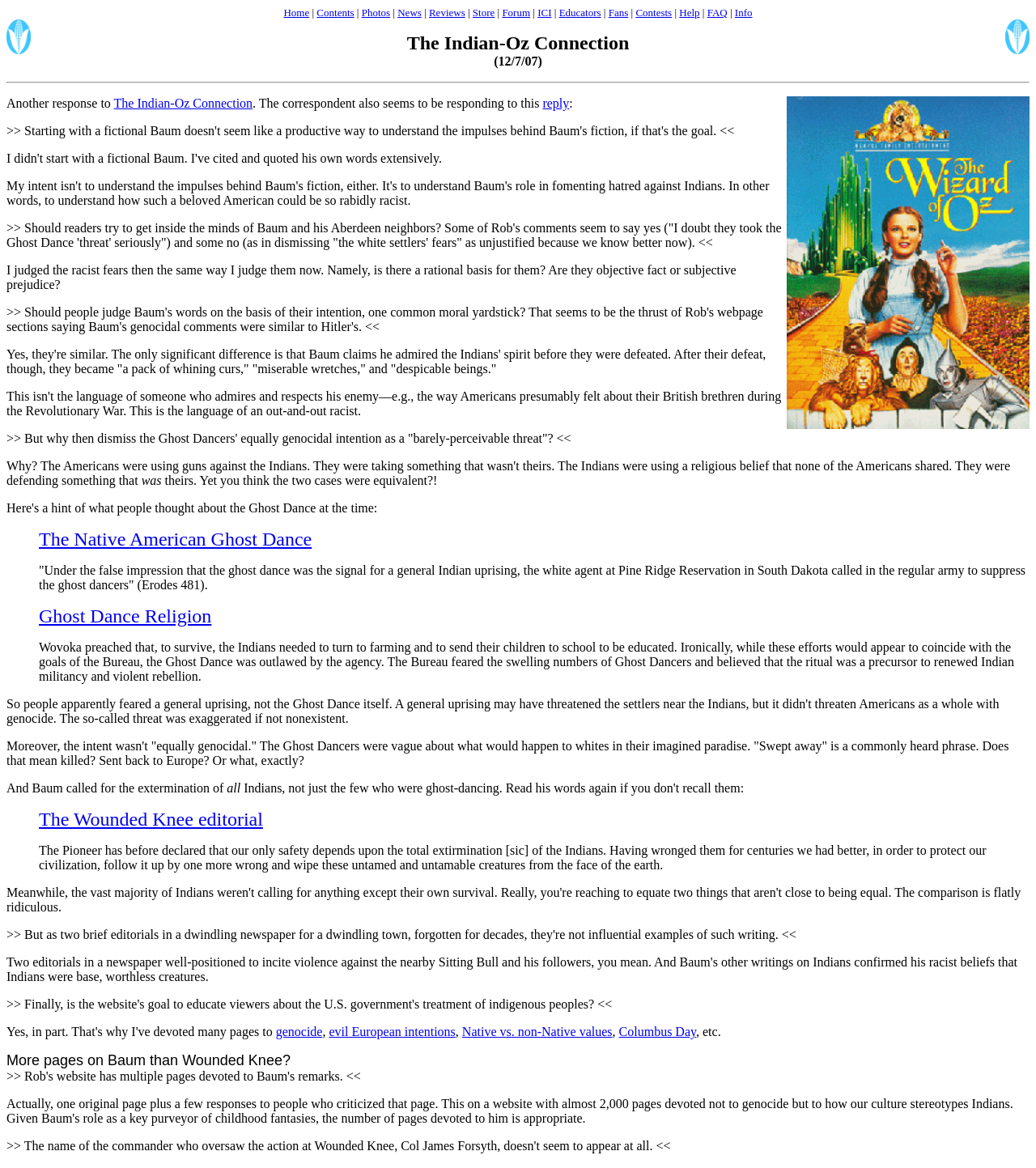Determine the bounding box coordinates of the clickable area required to perform the following instruction: "Learn about The Wounded Knee editorial". The coordinates should be represented as four float numbers between 0 and 1: [left, top, right, bottom].

[0.038, 0.692, 0.254, 0.71]